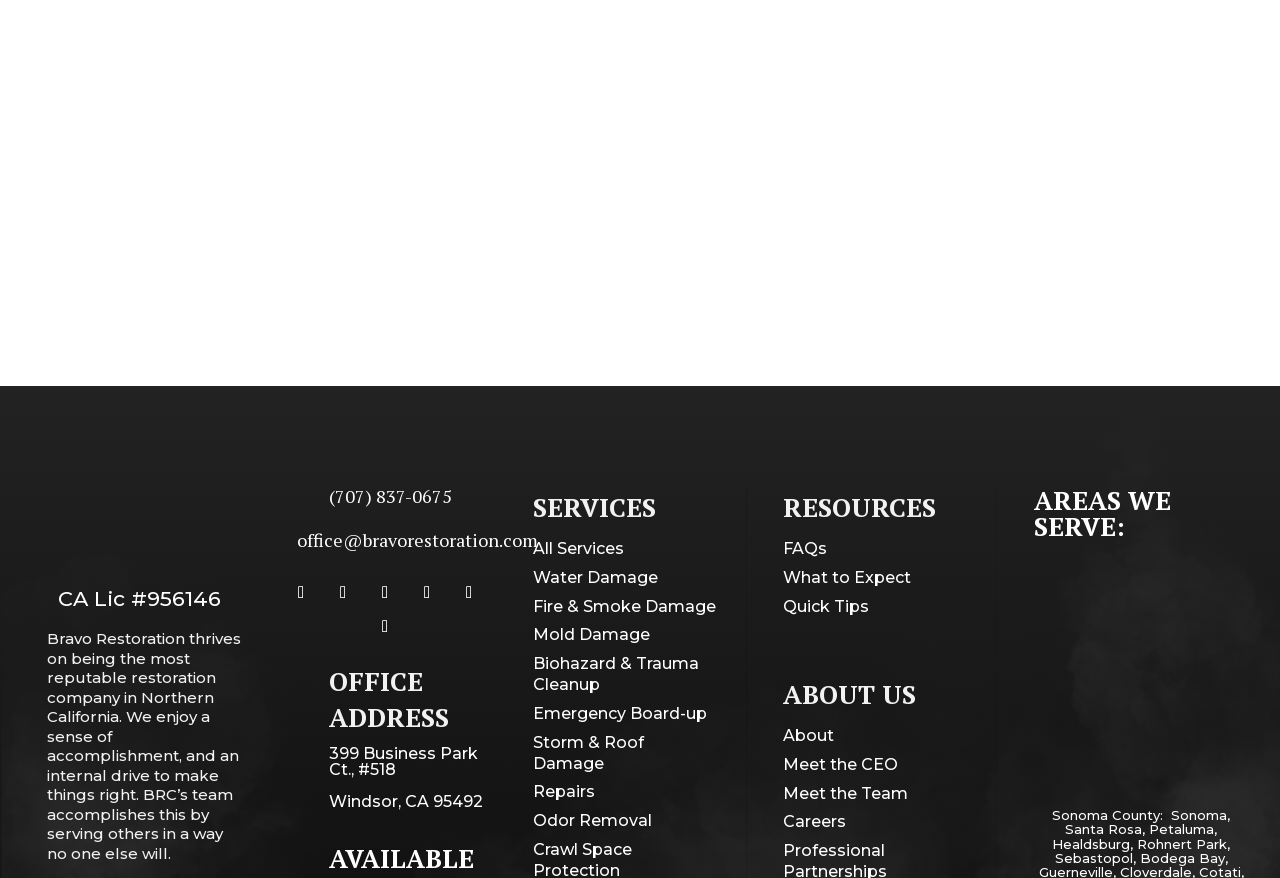Find the bounding box coordinates for the area that should be clicked to accomplish the instruction: "Check the office address".

[0.257, 0.847, 0.374, 0.887]